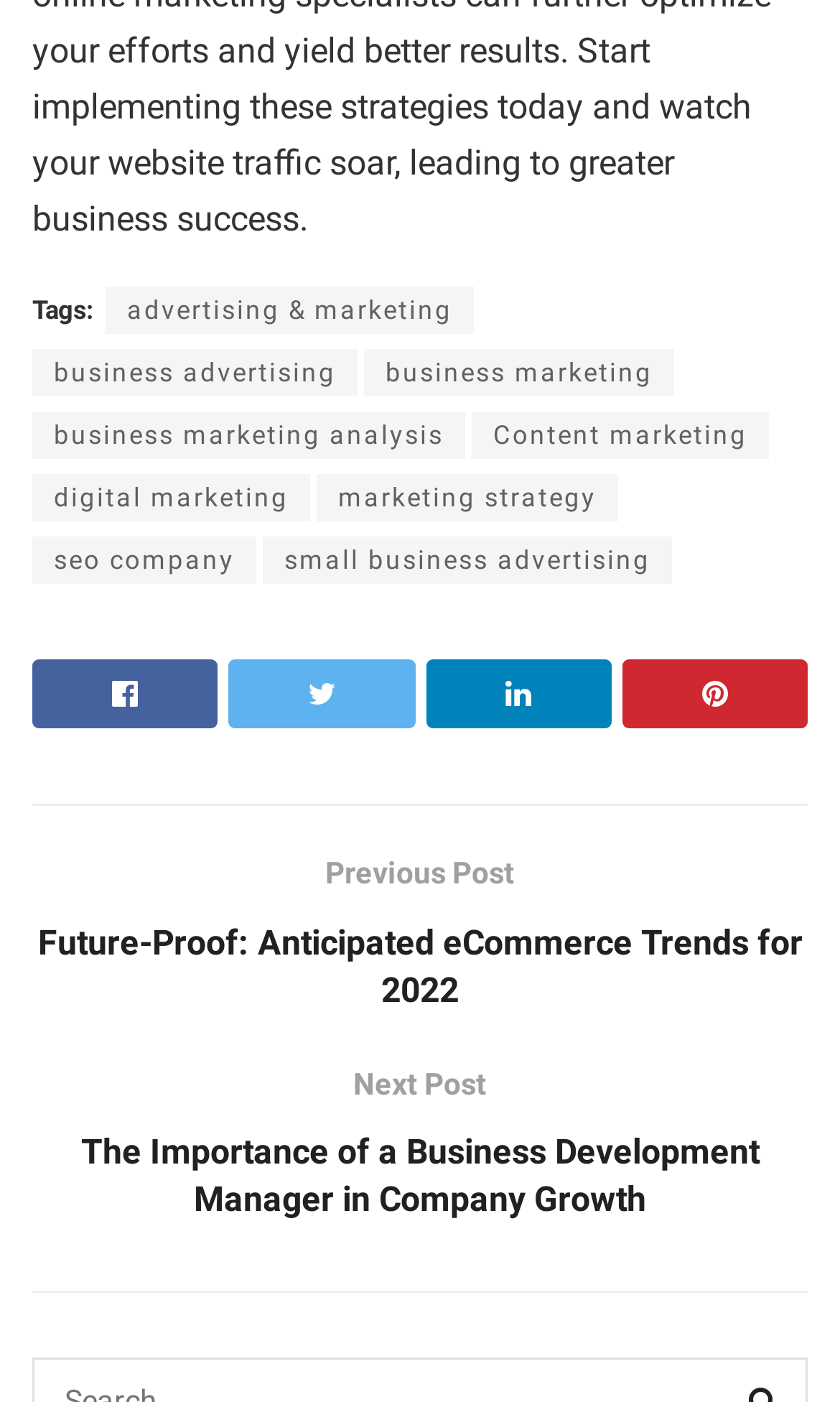Provide a brief response in the form of a single word or phrase:
What is the topic of the previous post?

eCommerce Trends for 2022